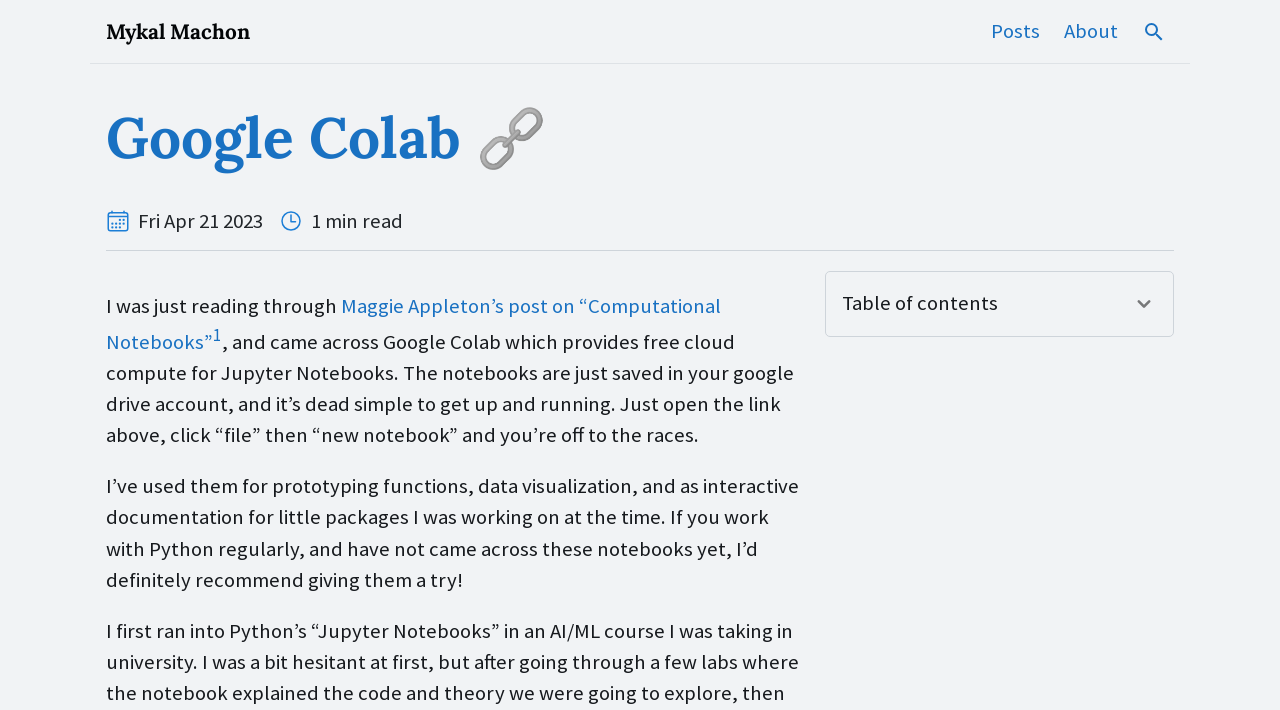Generate the text content of the main headline of the webpage.

Google Colab 🔗